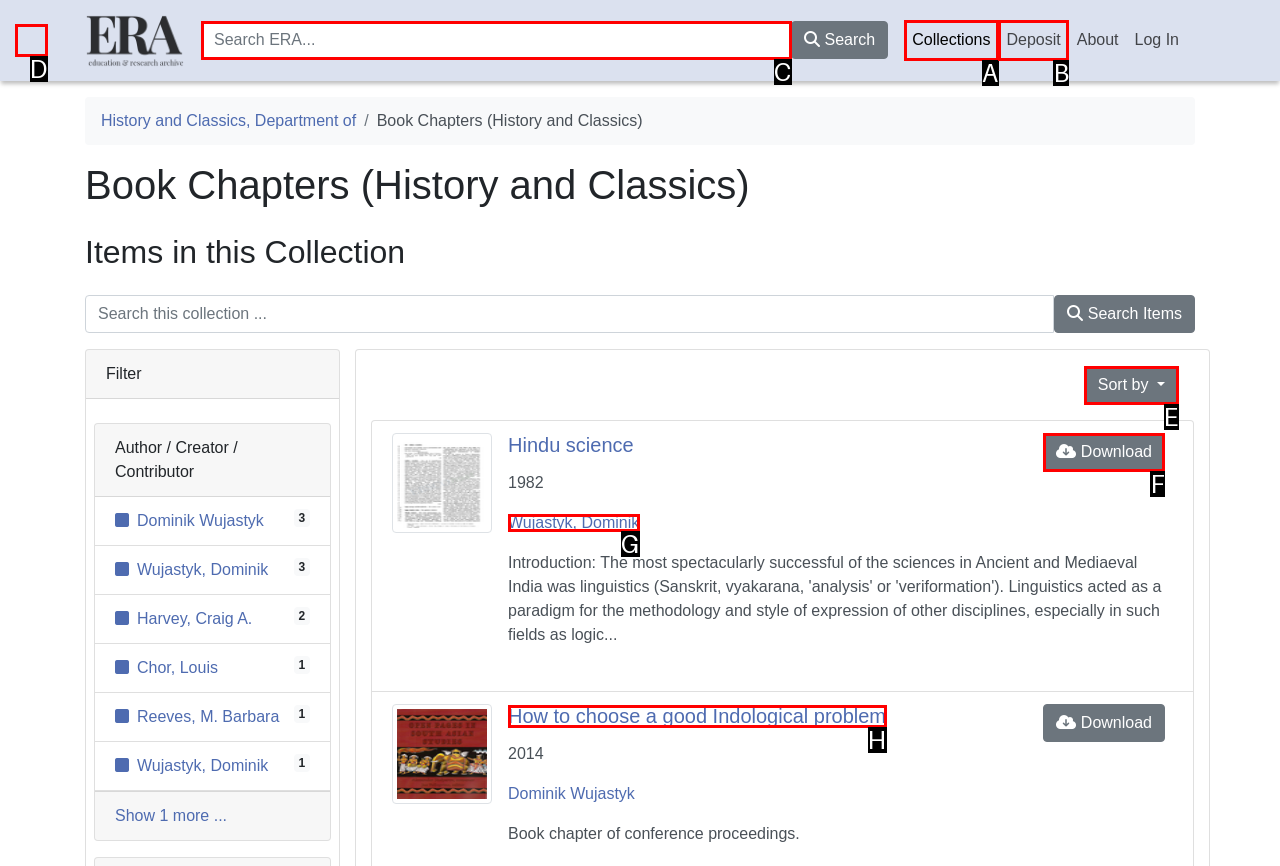Which HTML element should be clicked to complete the task: Download Hindu science? Answer with the letter of the corresponding option.

F